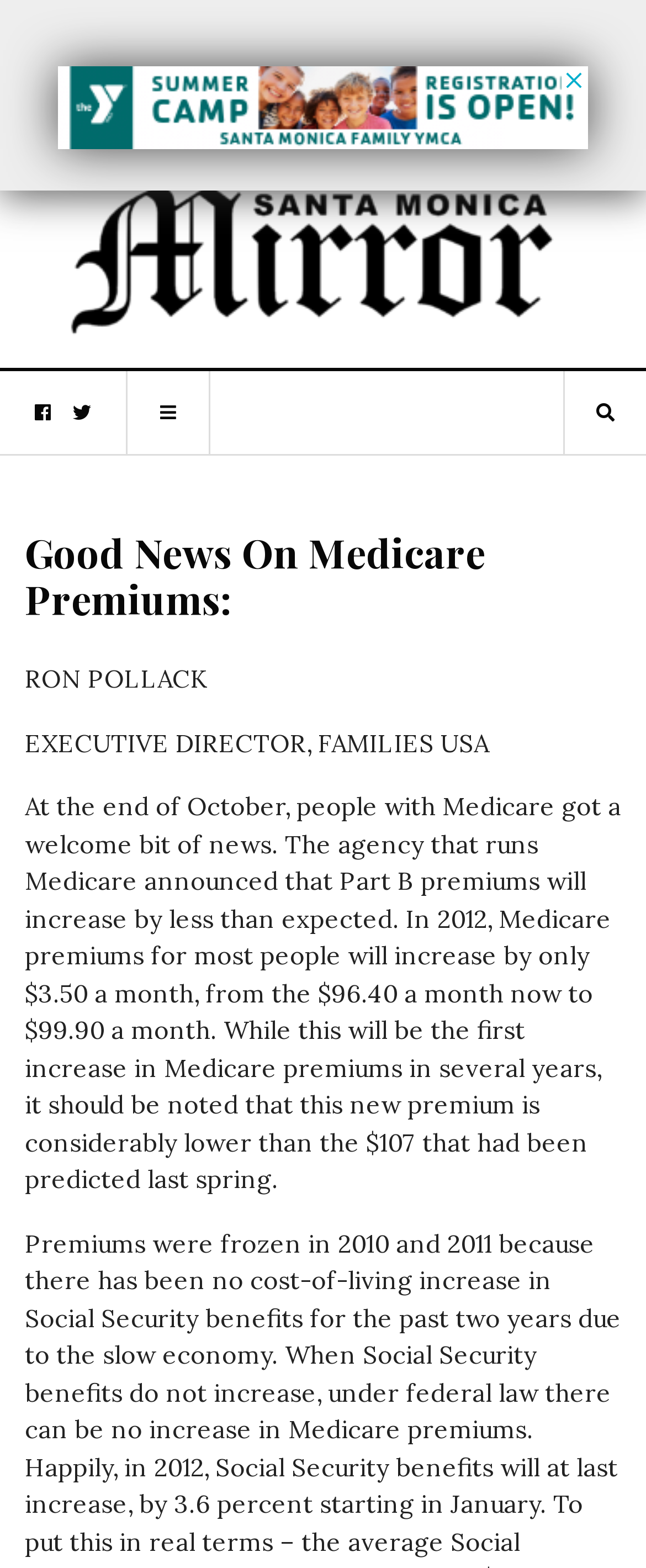What is the new Medicare premium per month?
Refer to the image and provide a one-word or short phrase answer.

$99.90